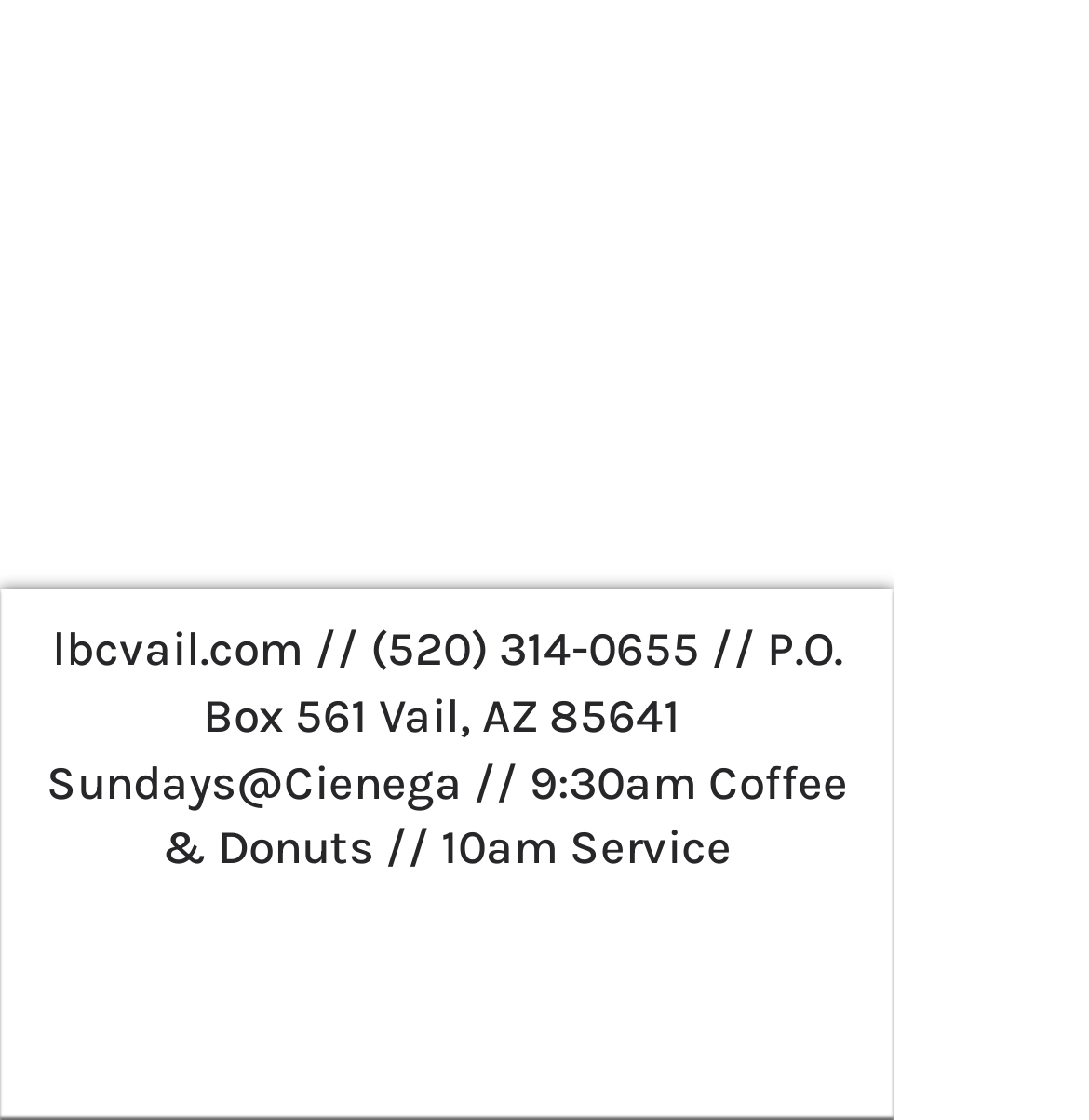Using the description: "(520) 314-0655", identify the bounding box of the corresponding UI element in the screenshot.

[0.34, 0.554, 0.642, 0.603]